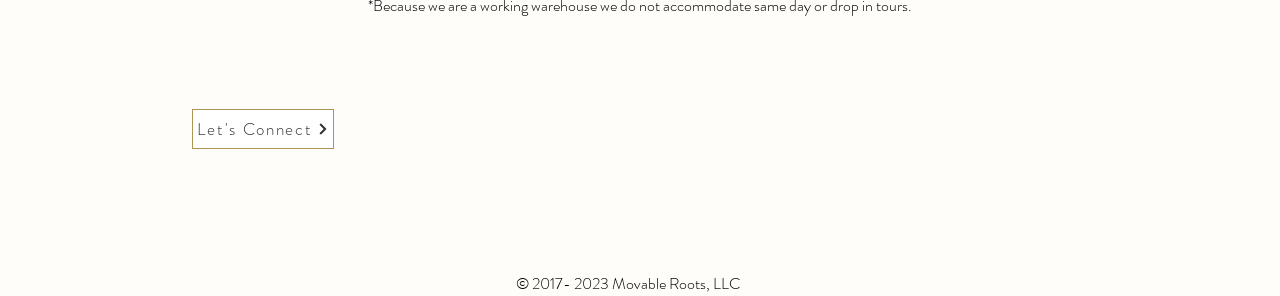Find and provide the bounding box coordinates for the UI element described here: "aria-label="YouTube"". The coordinates should be given as four float numbers between 0 and 1: [left, top, right, bottom].

[0.823, 0.369, 0.853, 0.501]